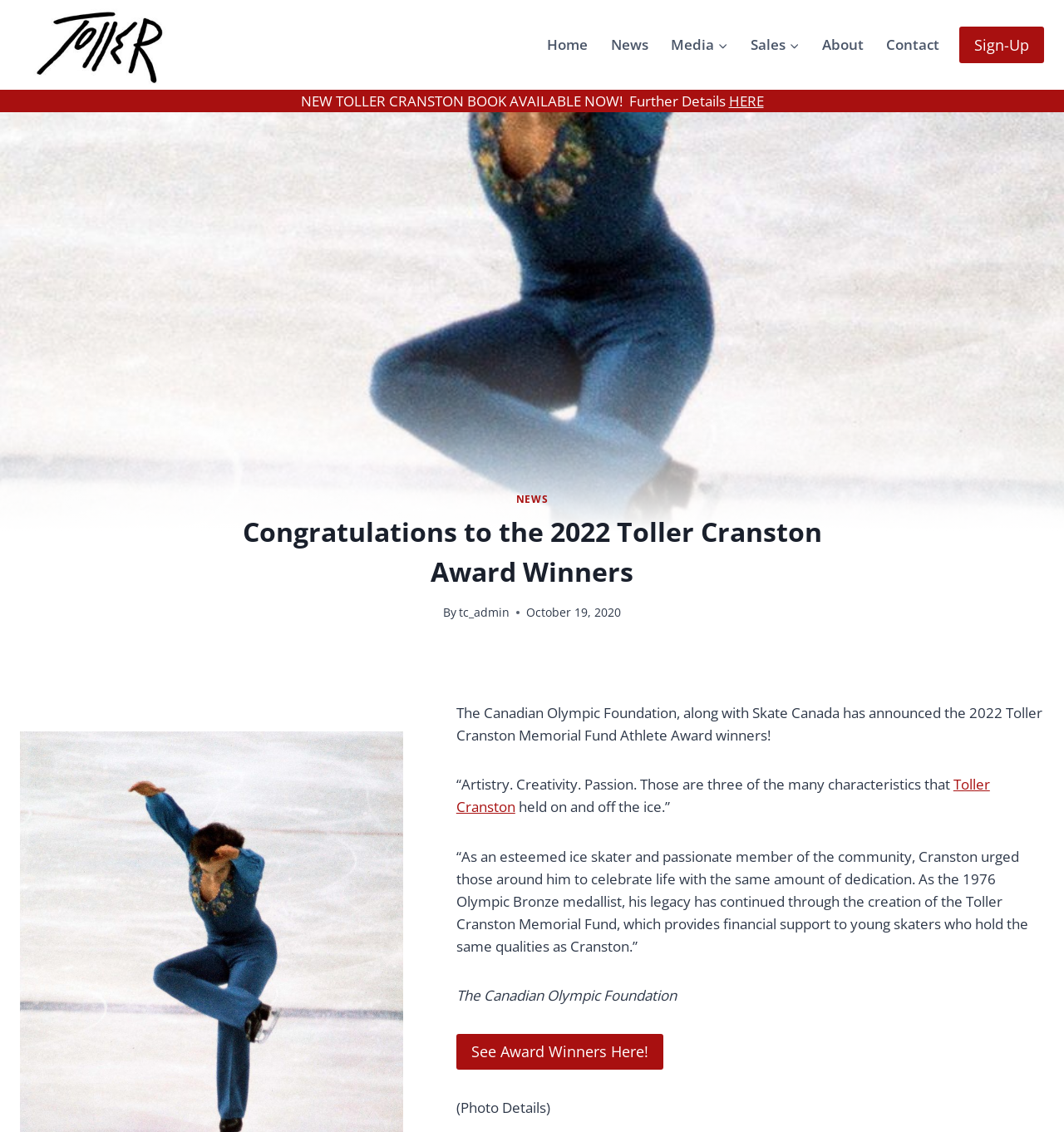Describe all the visual and textual components of the webpage comprehensively.

The webpage is dedicated to the 2022 Toller Cranston Award Winners. At the top left corner, there is a small signature image of Toller Cranston. Below it, there is a primary navigation menu with links to Home, News, Media, Sales, About, and Contact. On the top right corner, there is a Sign-Up link.

The main content of the webpage is divided into sections. The first section has a heading that congratulates the 2022 Toller Cranston Award Winners. Below the heading, there is a brief description of the award and a link to further details. The description is followed by a paragraph of text that announces the winners of the 2022 Toller Cranston Memorial Fund Athlete Award.

The next section has a quote from Toller Cranston, which is highlighted in a separate block of text. The quote is followed by a paragraph that describes Cranston's legacy and the purpose of the memorial fund. Below this, there is a link to see the award winners.

At the very bottom of the webpage, there is a button to scroll to the top.